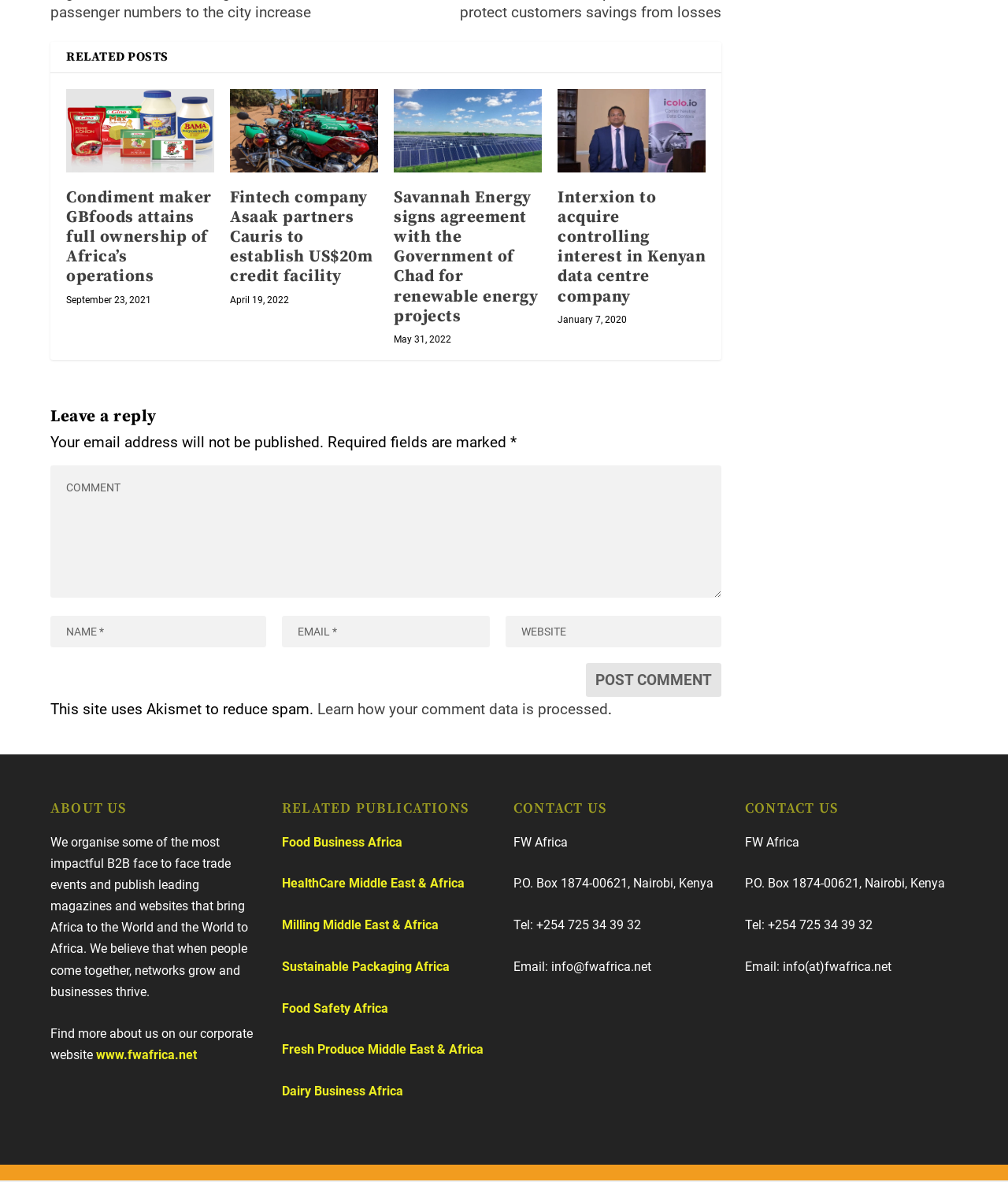Predict the bounding box coordinates of the area that should be clicked to accomplish the following instruction: "Read the 'ABOUT US' section". The bounding box coordinates should consist of four float numbers between 0 and 1, i.e., [left, top, right, bottom].

[0.05, 0.658, 0.261, 0.67]